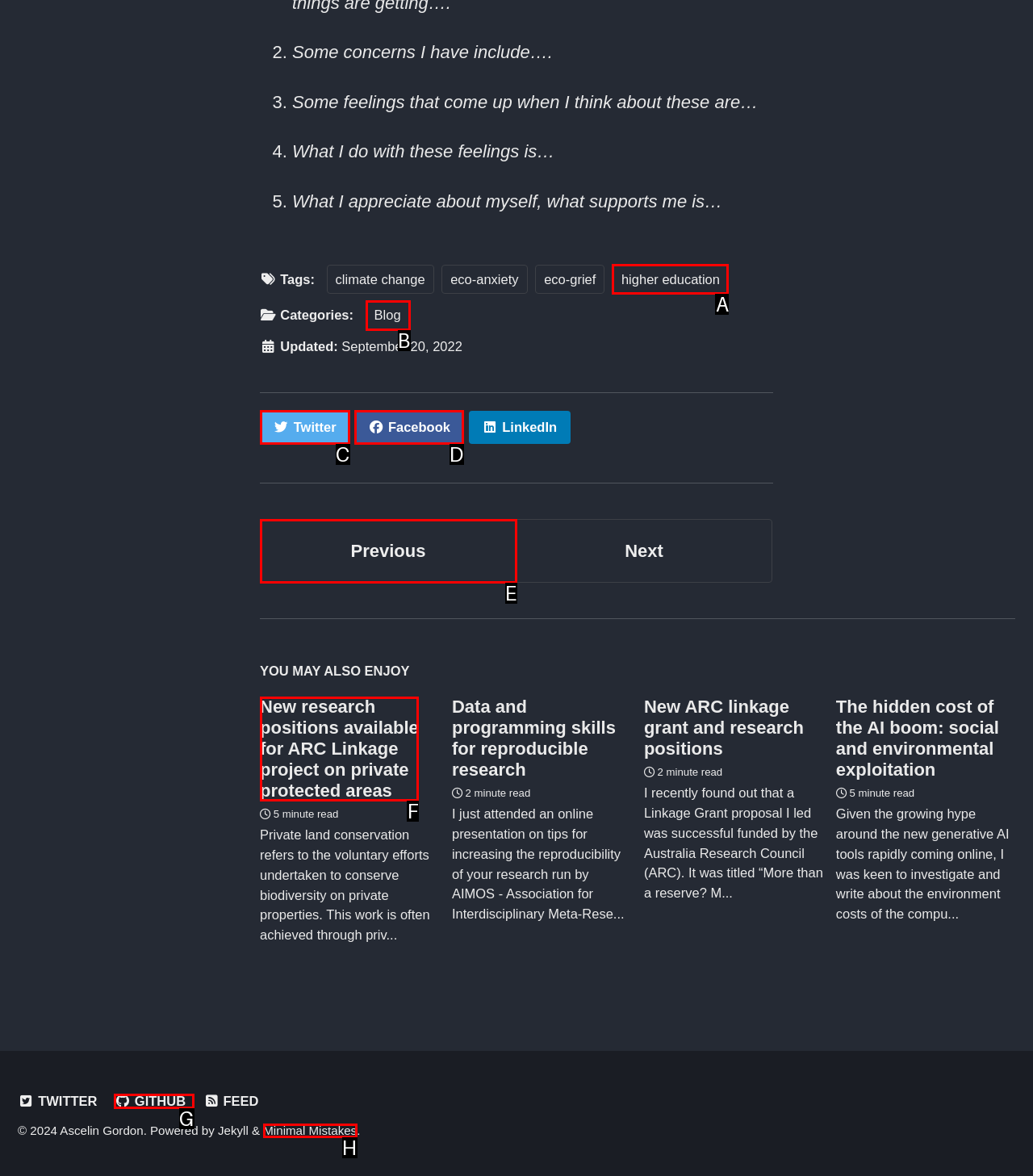Given the task: Go to the 'Blog' category, point out the letter of the appropriate UI element from the marked options in the screenshot.

B